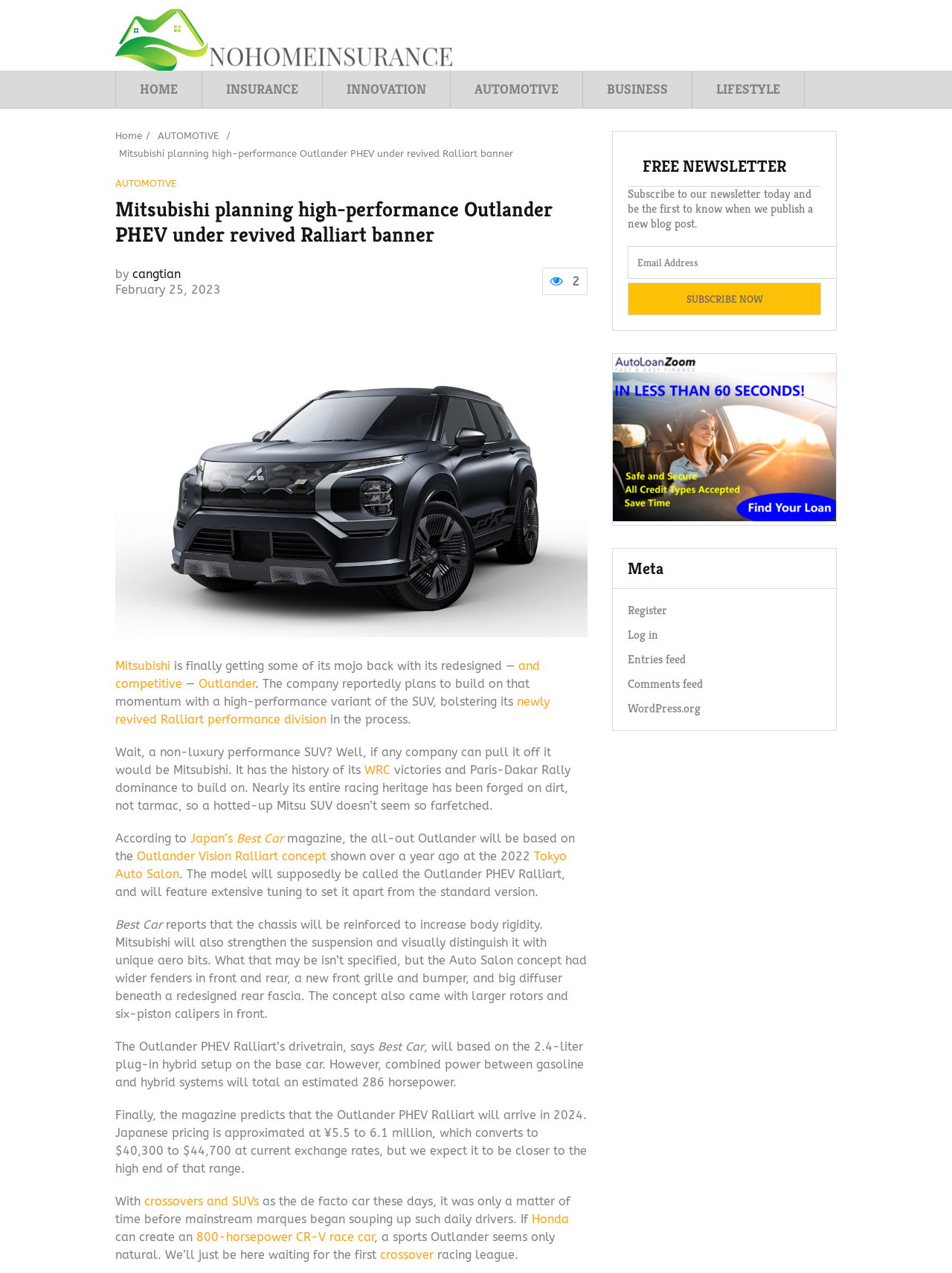Use a single word or phrase to respond to the question:
What is the name of the magazine that reported on the Outlander PHEV Ralliart?

Best Car